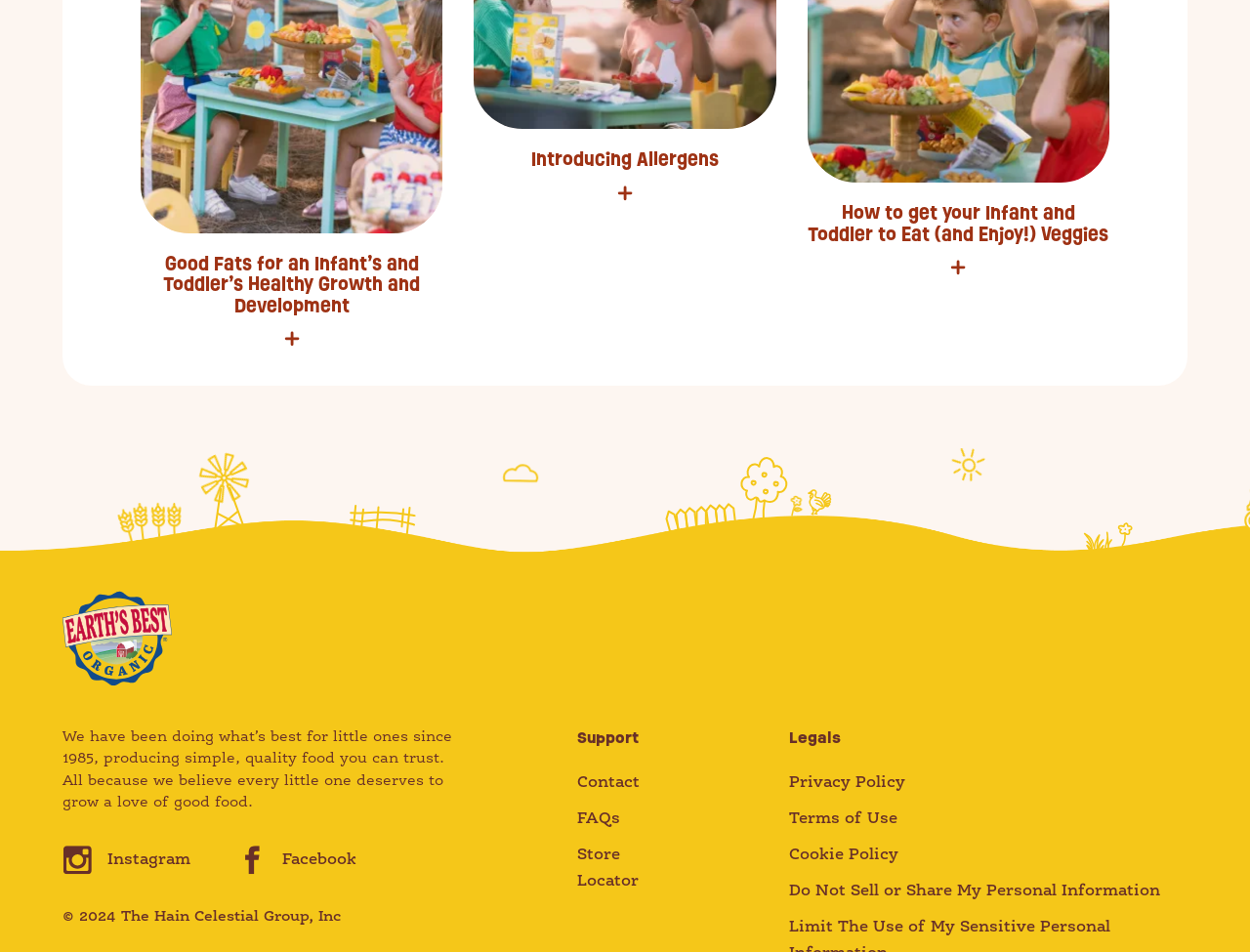What is the year of copyright?
Please respond to the question with a detailed and thorough explanation.

The year of copyright can be found in the StaticText element with the text '© 2024 The Hain Celestial Group, Inc', which indicates that the copyright year is 2024.